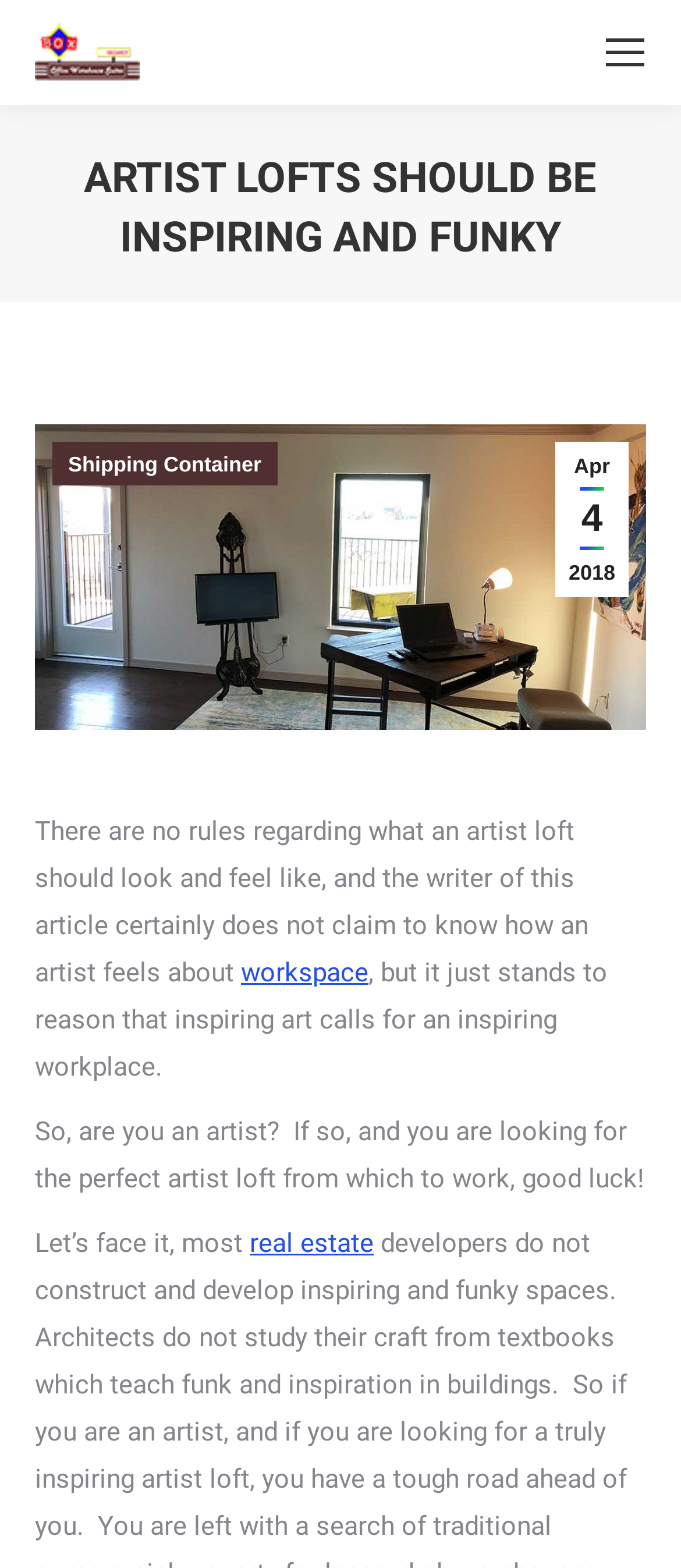Answer the question in one word or a short phrase:
What is the author looking for in an artist loft?

inspiring workplace